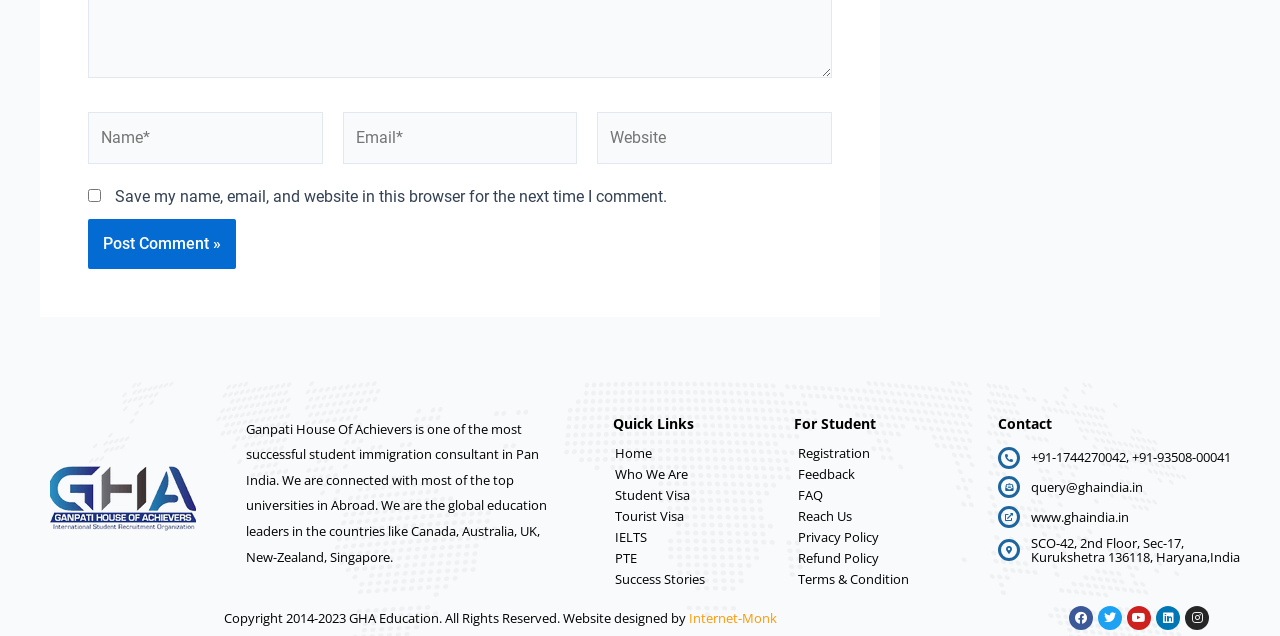Please provide a comprehensive answer to the question below using the information from the image: What is the purpose of the checkbox?

The checkbox is labeled 'Save my name, email, and website in this browser for the next time I comment.' which indicates that its purpose is to save the user's comment information for future use.